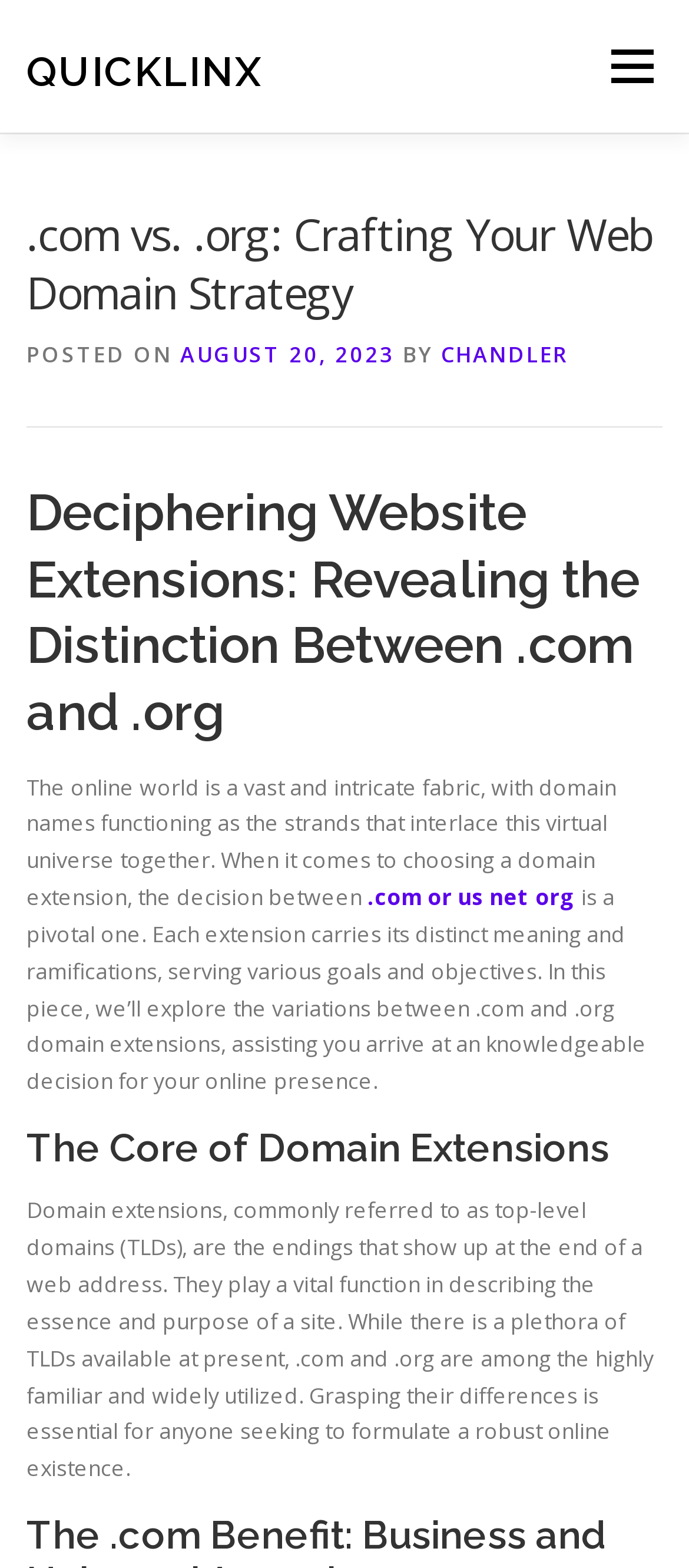Identify the bounding box coordinates for the UI element that matches this description: "August 20, 2023".

[0.262, 0.216, 0.573, 0.236]